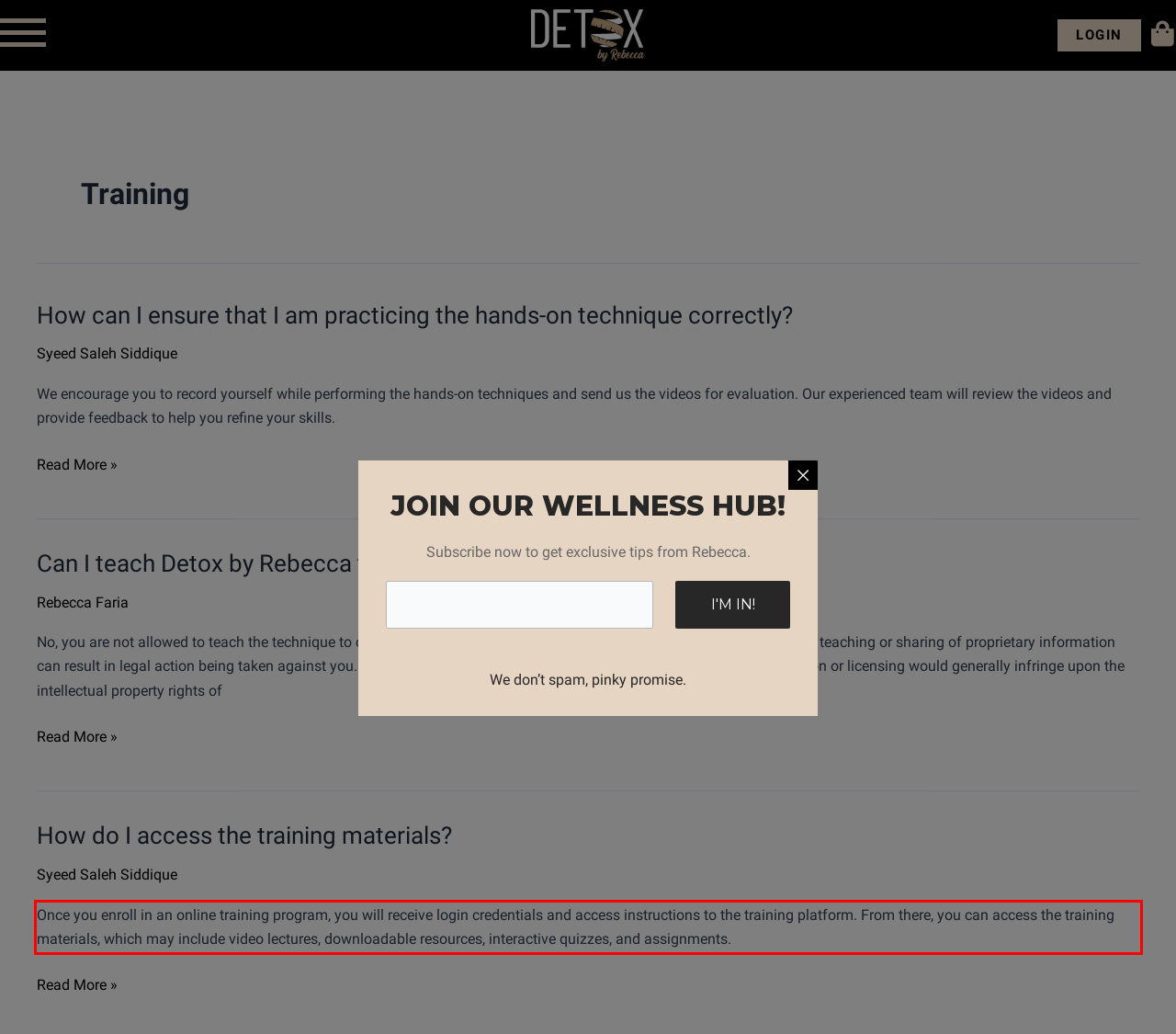From the provided screenshot, extract the text content that is enclosed within the red bounding box.

Once you enroll in an online training program, you will receive login credentials and access instructions to the training platform. From there, you can access the training materials, which may include video lectures, downloadable resources, interactive quizzes, and assignments.